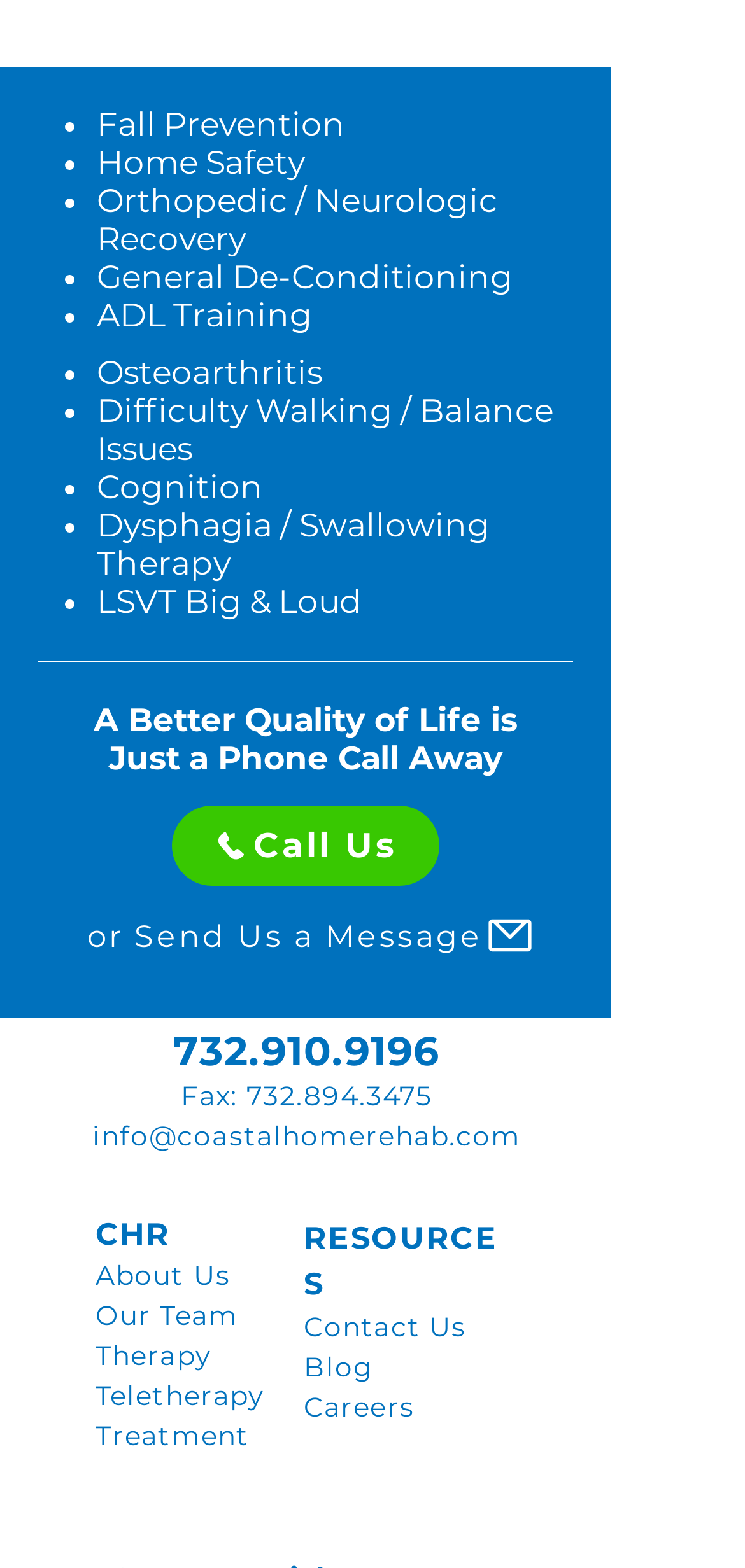Could you specify the bounding box coordinates for the clickable section to complete the following instruction: "Learn about Orthopedic / Neurologic Recovery"?

[0.13, 0.116, 0.668, 0.164]